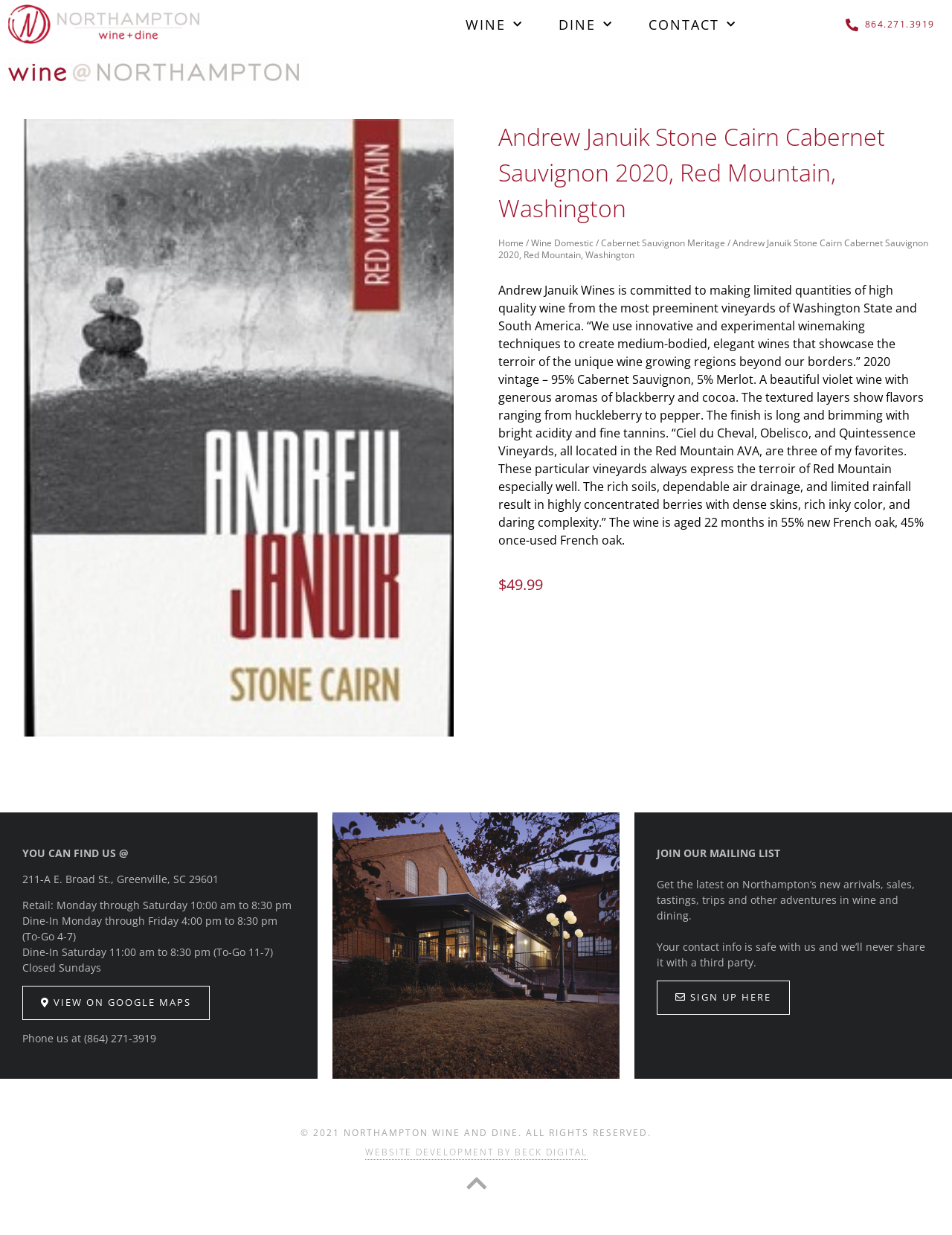Find the bounding box coordinates for the area you need to click to carry out the instruction: "Click on the 'OBGYN SERVICES' link". The coordinates should be four float numbers between 0 and 1, indicated as [left, top, right, bottom].

None